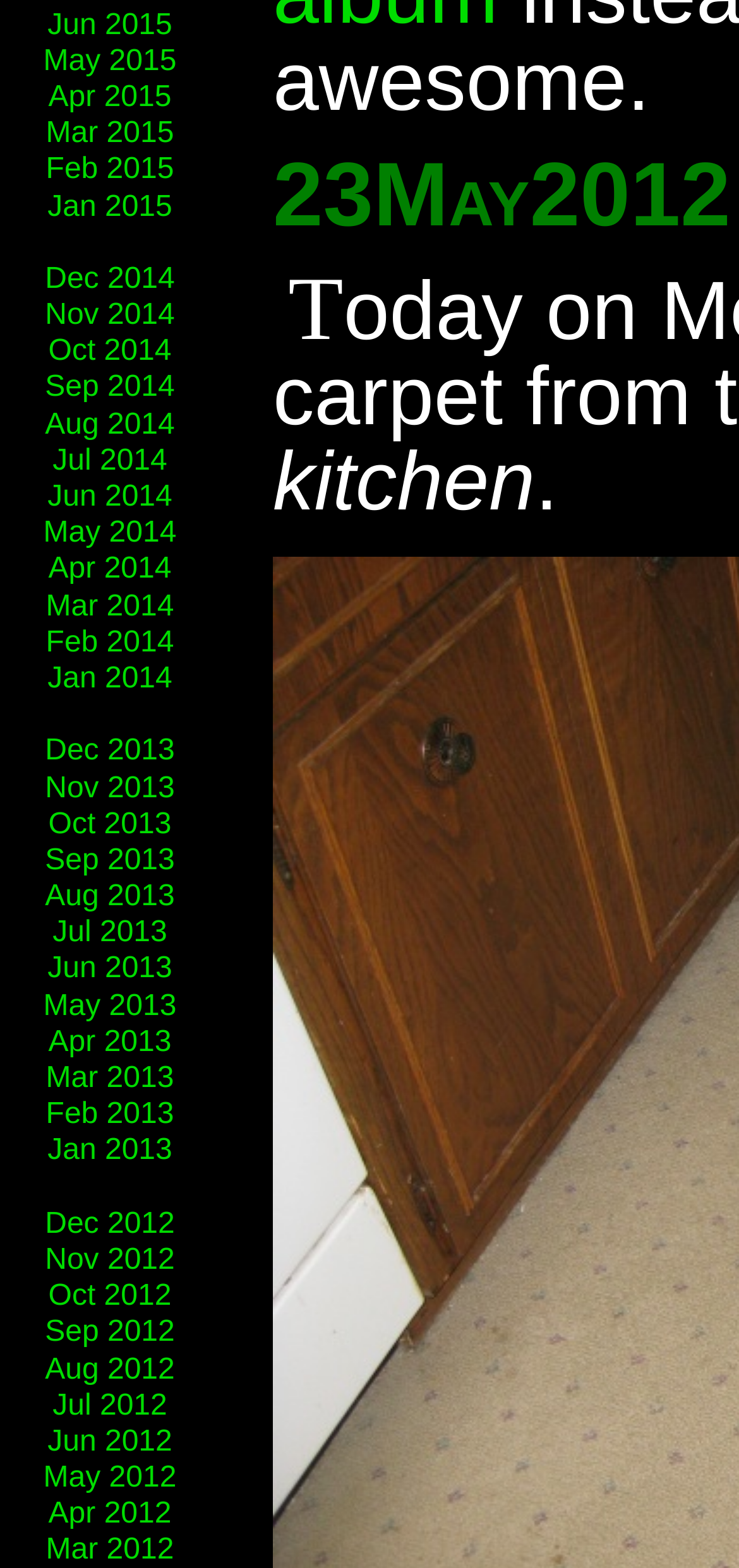Predict the bounding box coordinates for the UI element described as: "Dec 2012". The coordinates should be four float numbers between 0 and 1, presented as [left, top, right, bottom].

[0.061, 0.77, 0.237, 0.791]